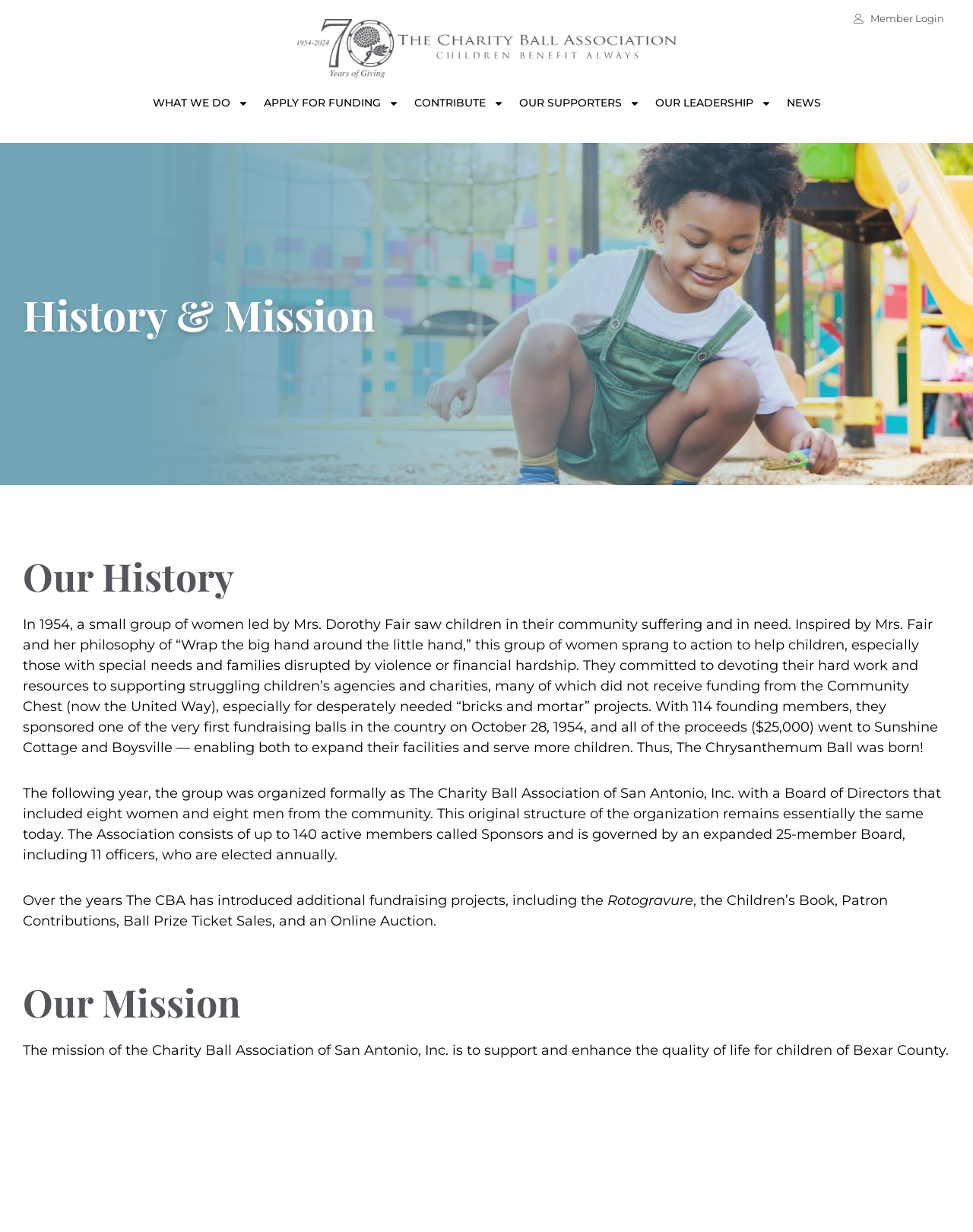What is the title or heading displayed on the webpage?

History & Mission